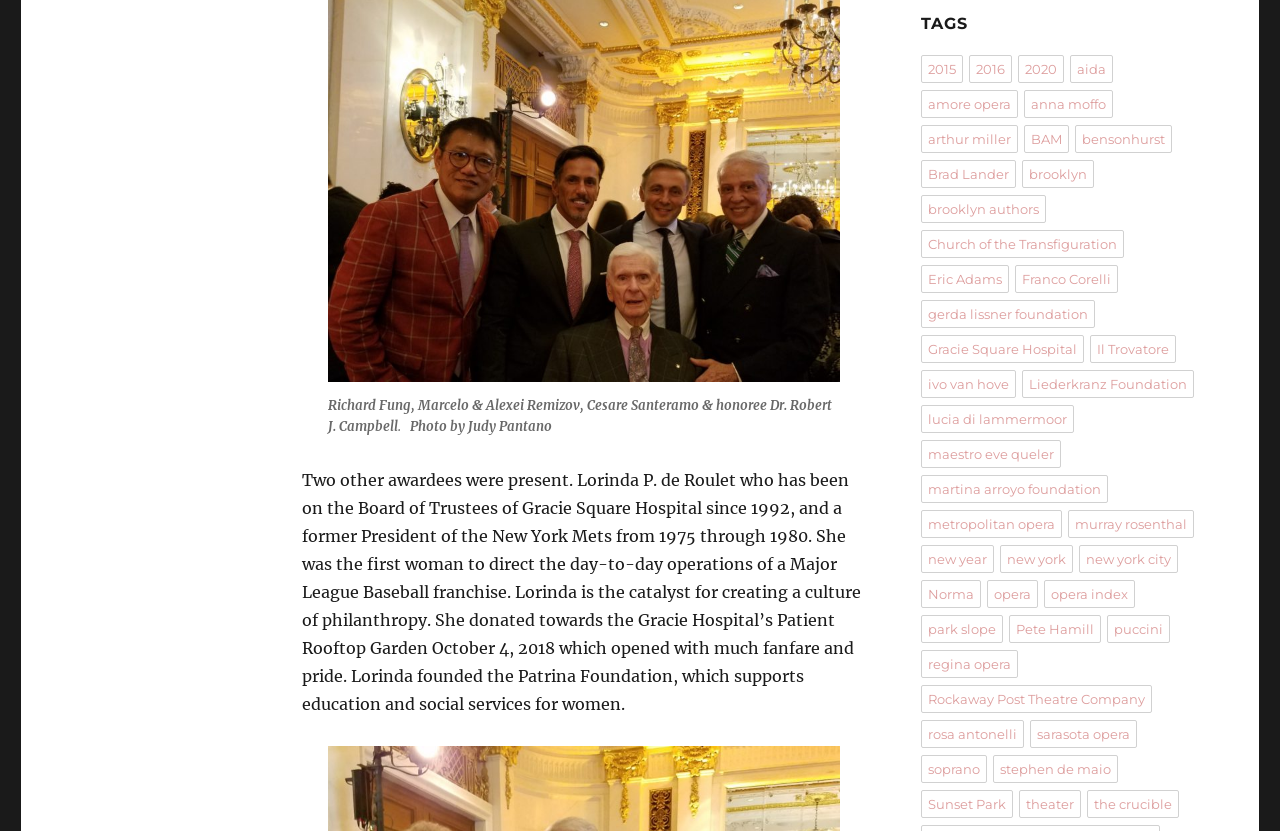What is the name of the person who took the photo mentioned in the article?
Refer to the screenshot and answer in one word or phrase.

Judy Pantano